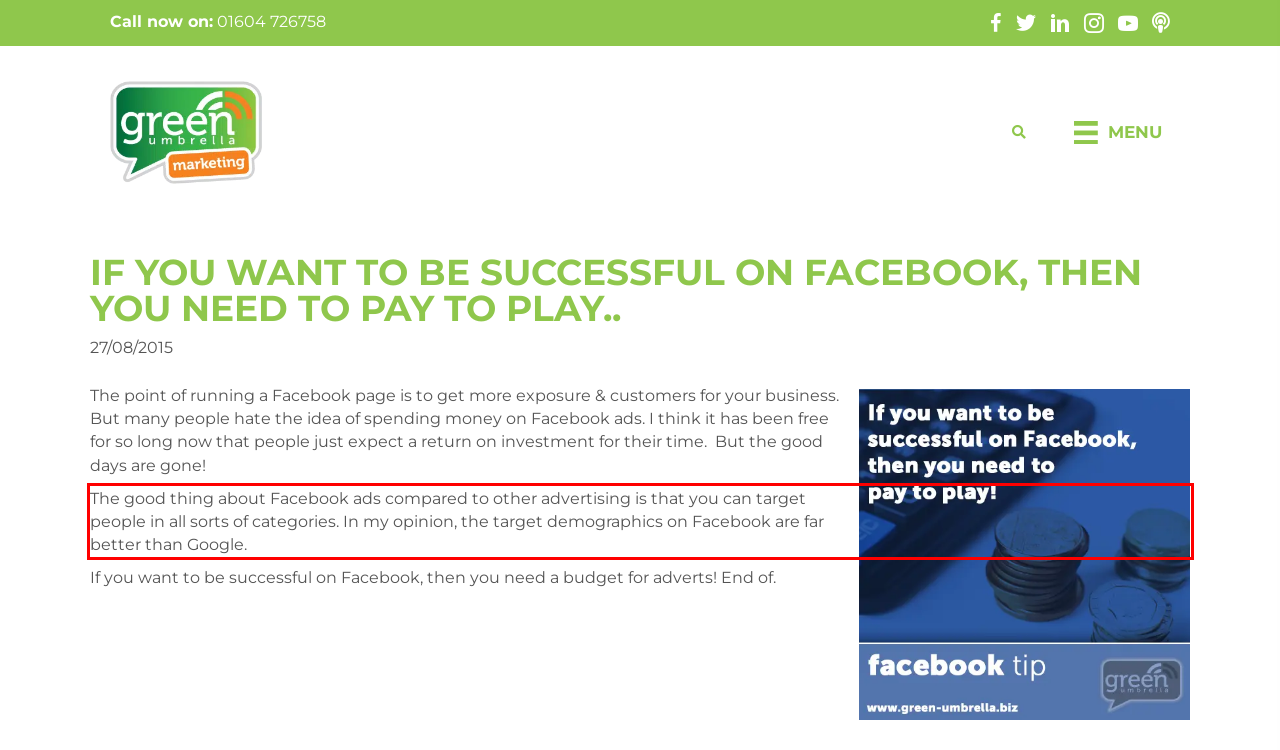Please analyze the provided webpage screenshot and perform OCR to extract the text content from the red rectangle bounding box.

The good thing about Facebook ads compared to other advertising is that you can target people in all sorts of categories. In my opinion, the target demographics on Facebook are far better than Google.